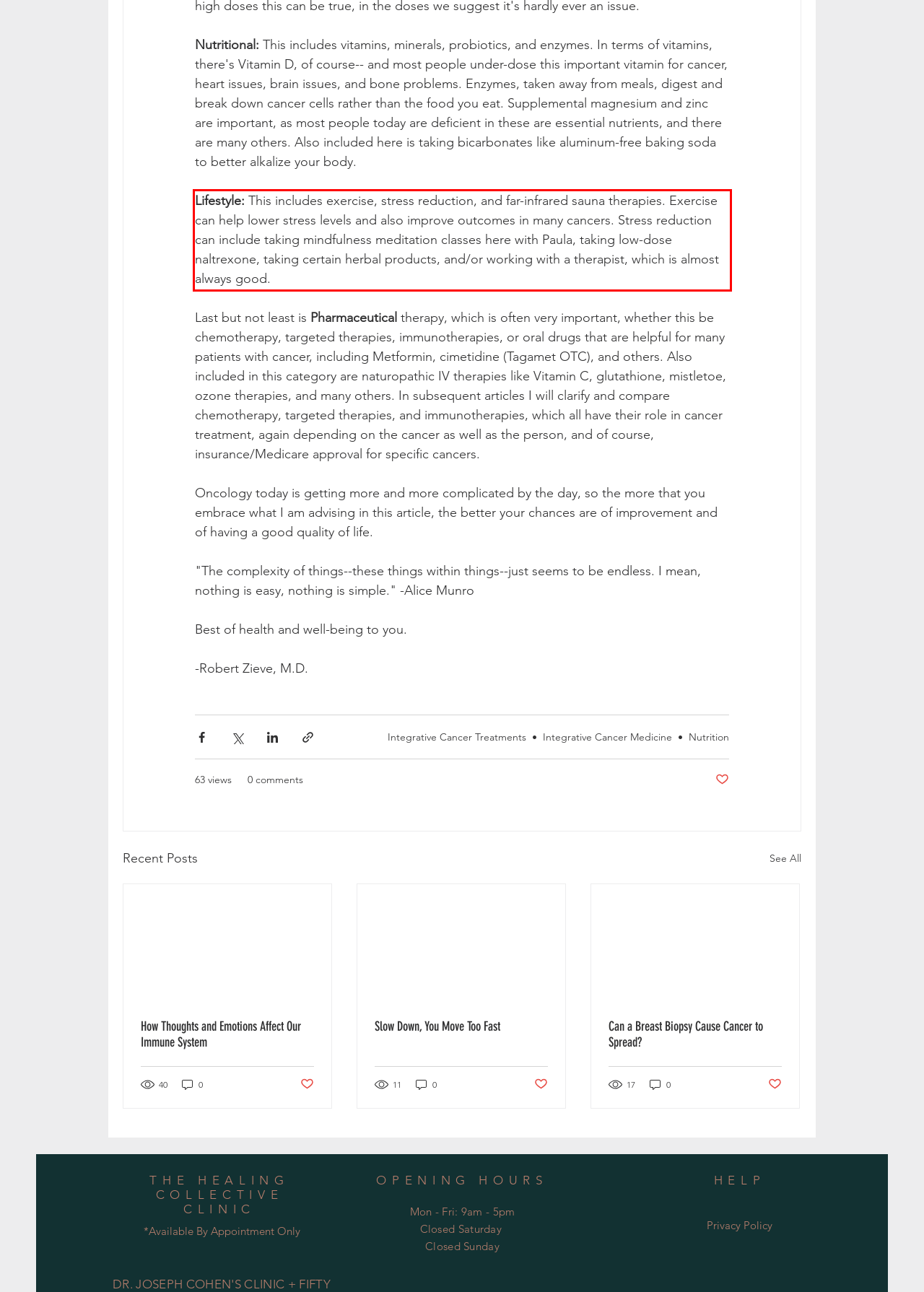Given a webpage screenshot, identify the text inside the red bounding box using OCR and extract it.

Lifestyle: This includes exercise, stress reduction, and far-infrared sauna therapies. Exercise can help lower stress levels and also improve outcomes in many cancers. Stress reduction can include taking mindfulness meditation classes here with Paula, taking low-dose naltrexone, taking certain herbal products, and/or working with a therapist, which is almost always good.